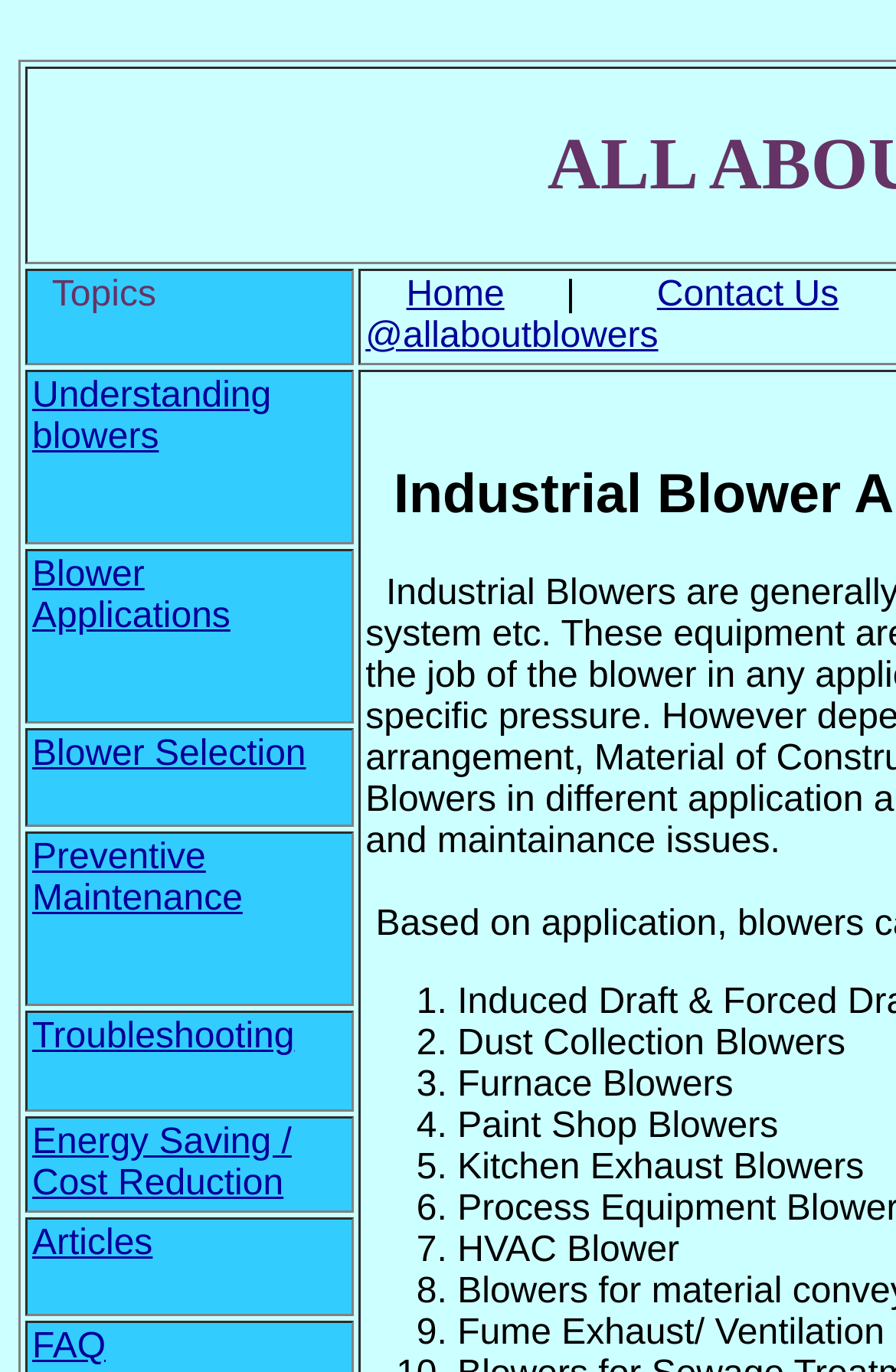Locate the bounding box coordinates of the element's region that should be clicked to carry out the following instruction: "Check FAQ". The coordinates need to be four float numbers between 0 and 1, i.e., [left, top, right, bottom].

[0.036, 0.968, 0.118, 0.997]